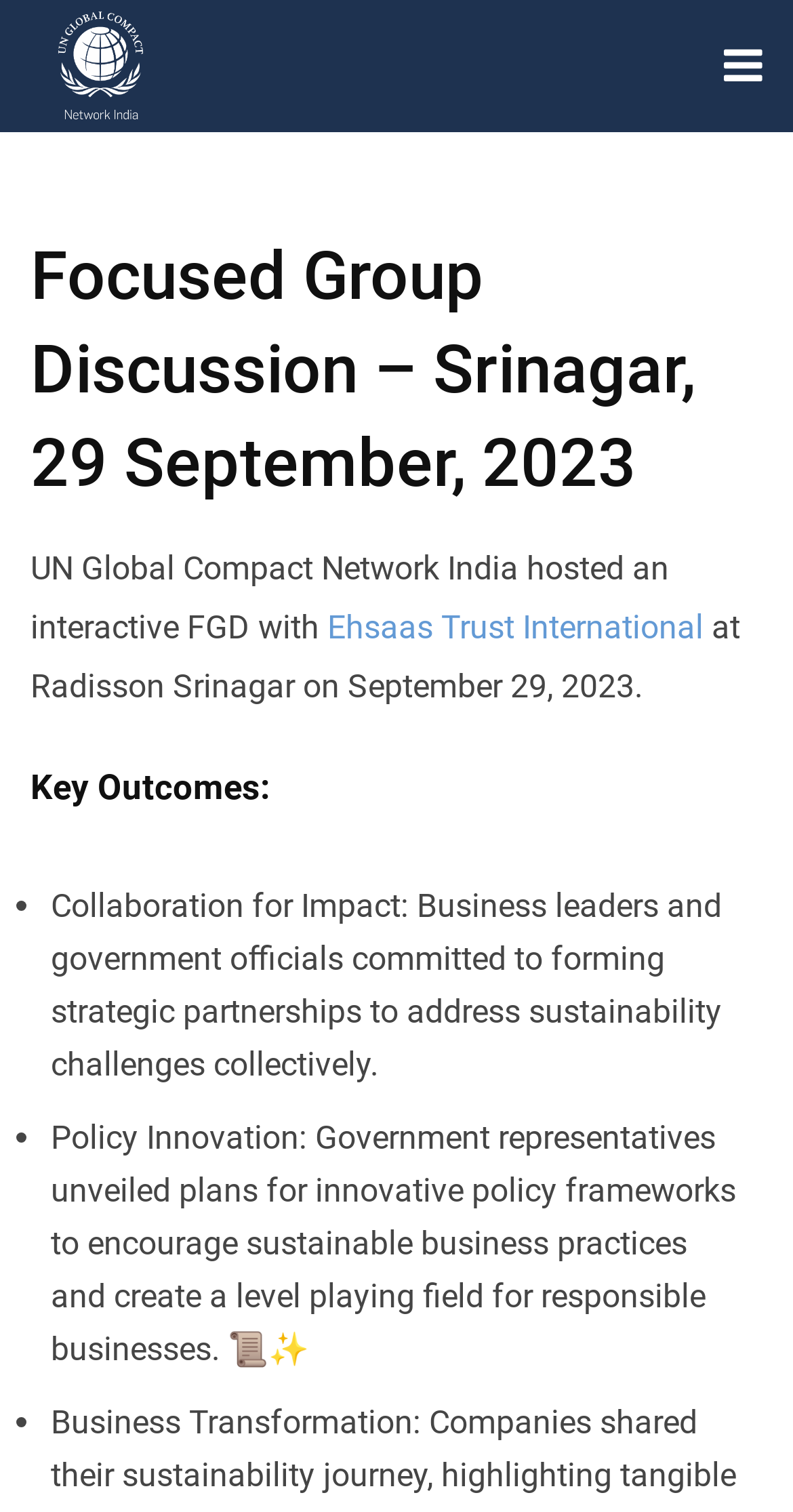Identify and provide the bounding box for the element described by: "Ehsaas Trust International".

[0.413, 0.402, 0.887, 0.427]